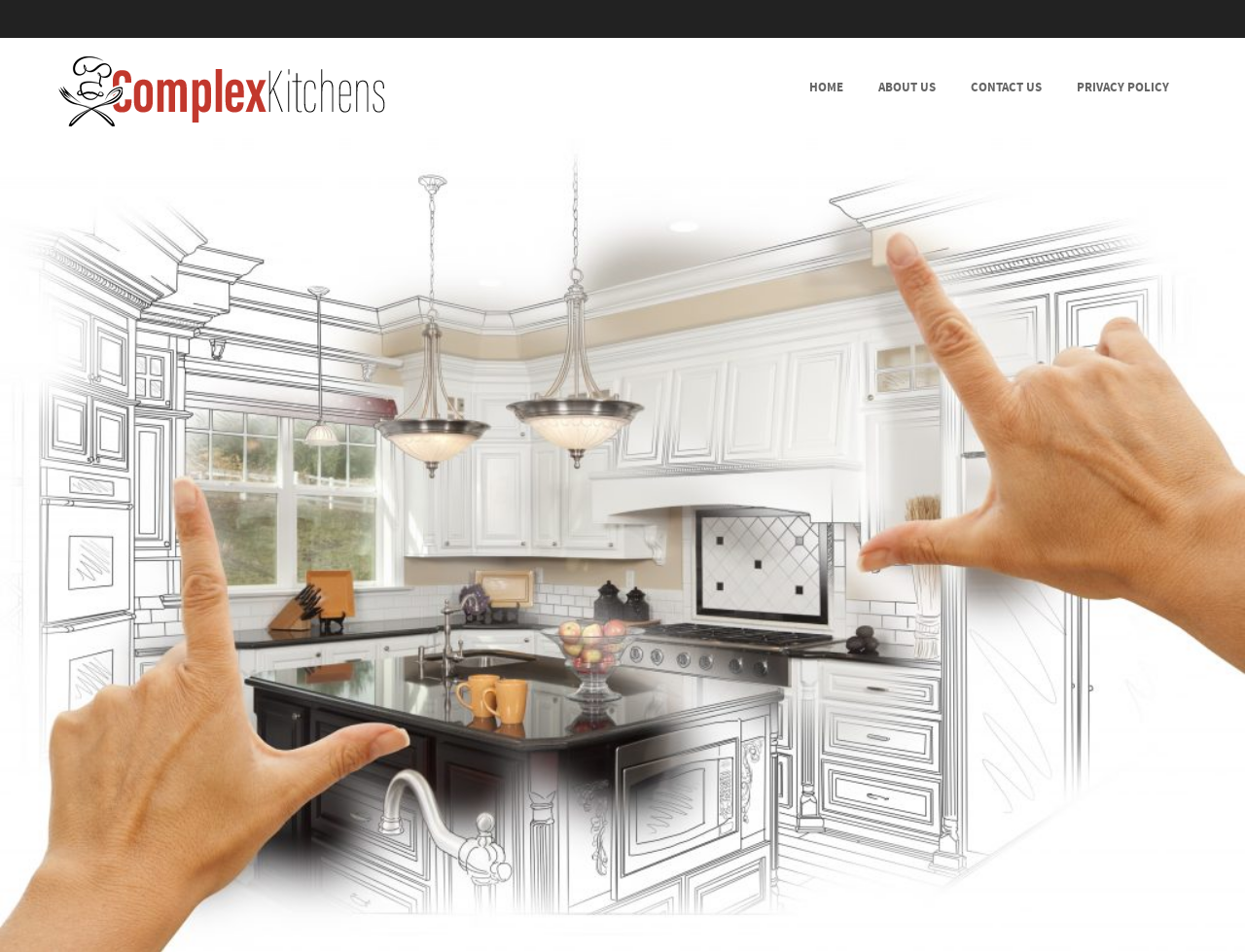What is the purpose of the 'SKIP TO CONTENT' link?
Using the image as a reference, answer with just one word or a short phrase.

To skip navigation